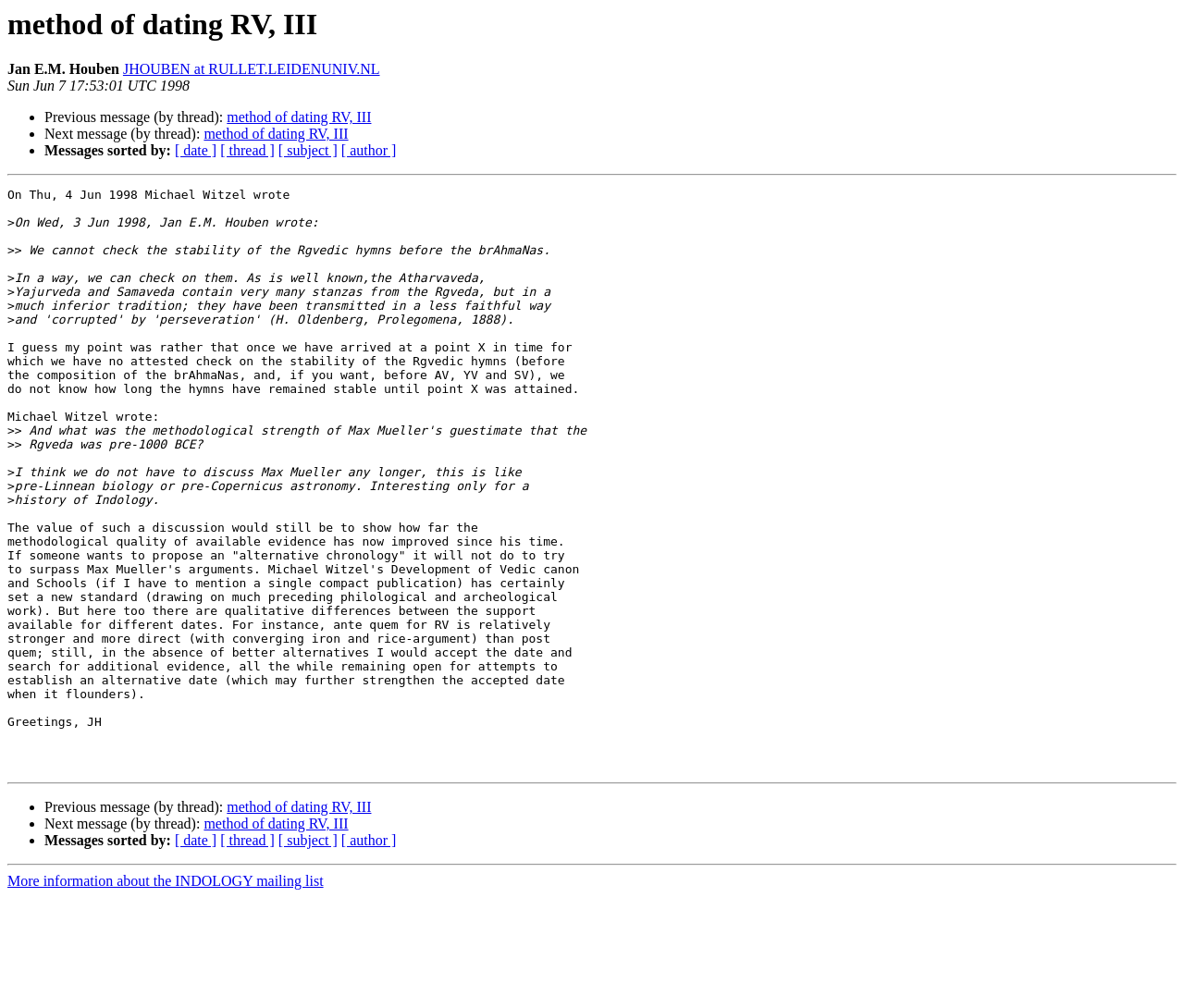Please respond to the question with a concise word or phrase:
Who is the author of this message?

Jan E.M. Houben